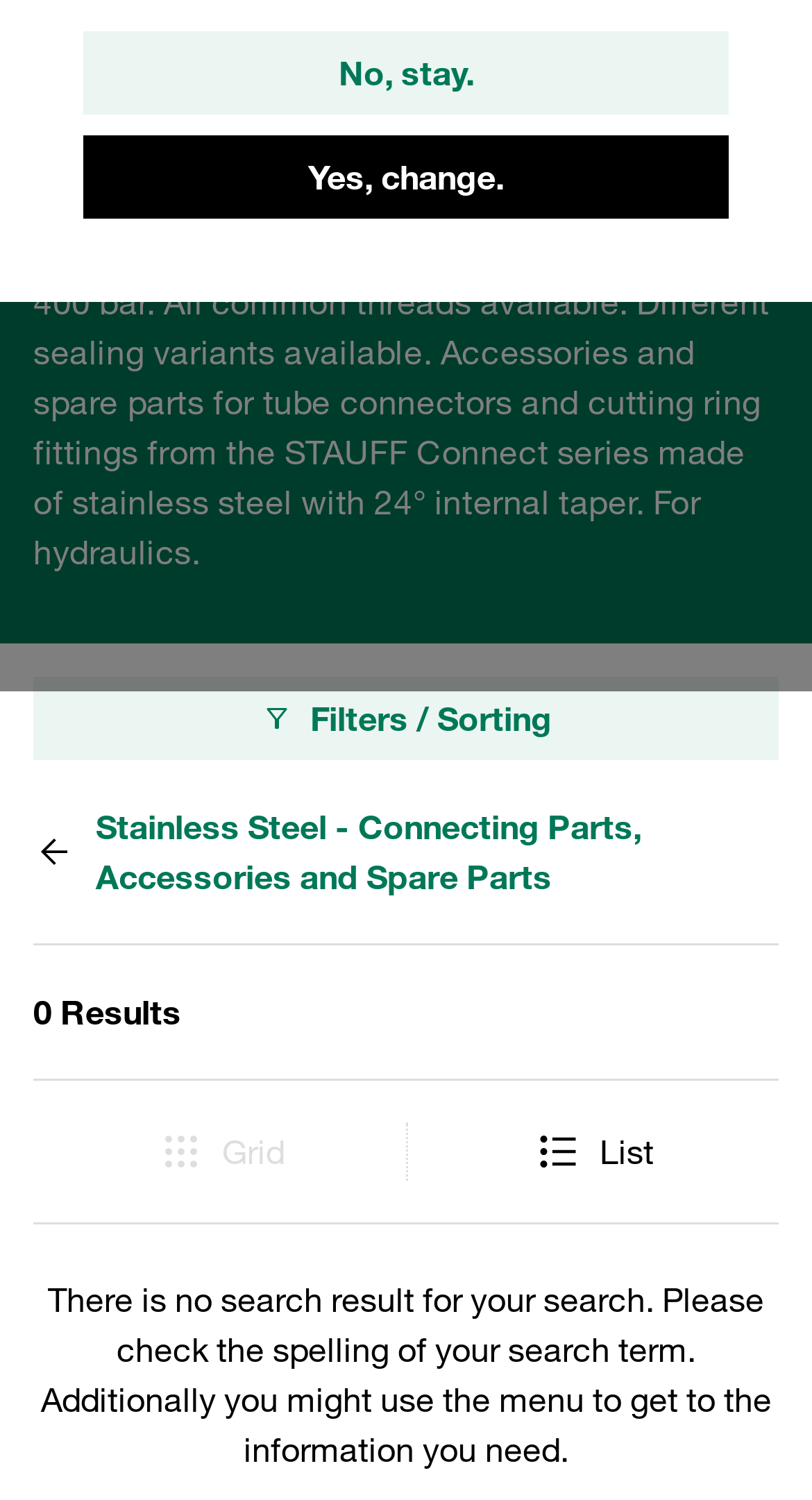Using the description "Grid", locate and provide the bounding box of the UI element.

[0.041, 0.748, 0.5, 0.787]